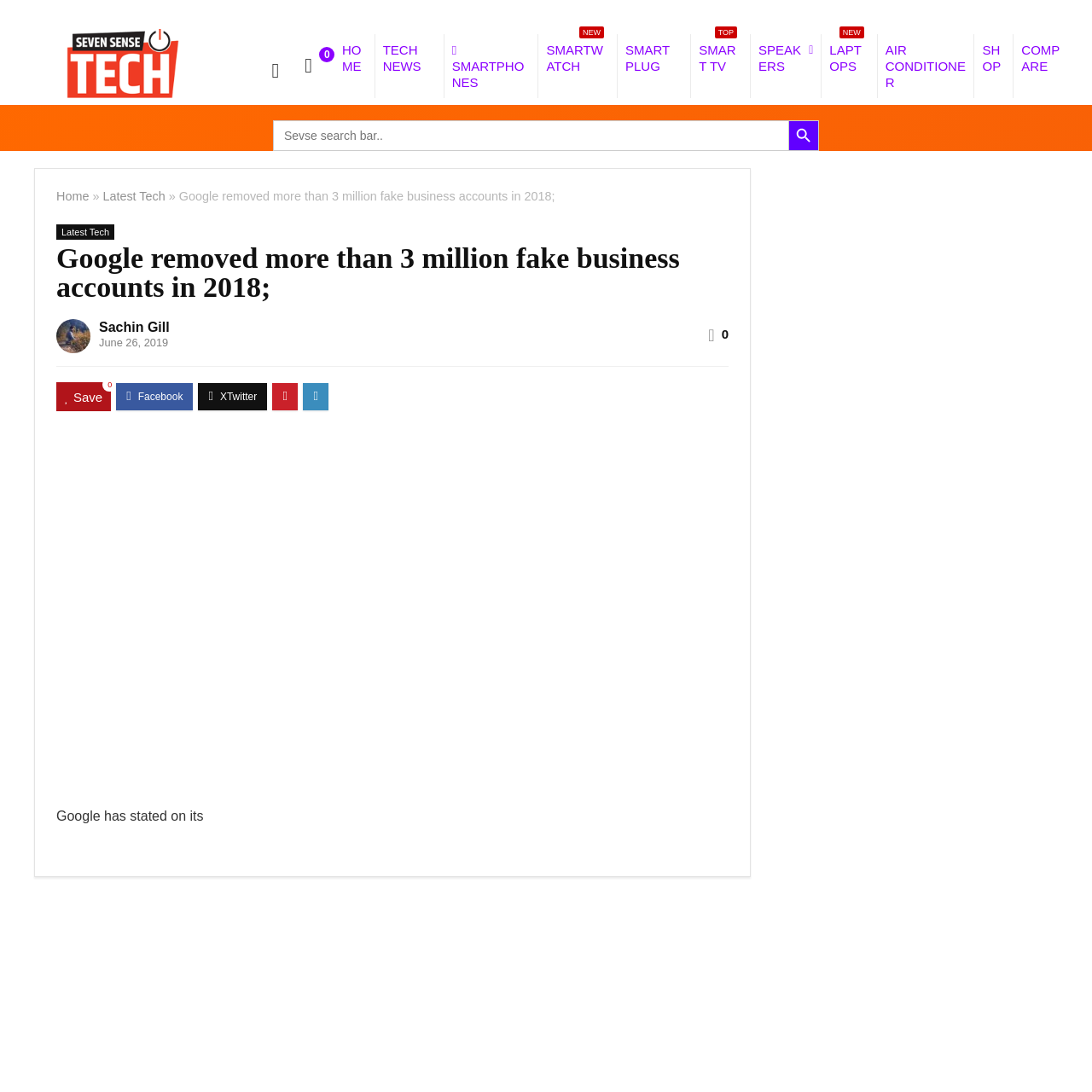Please answer the following question using a single word or phrase: 
What is the topic of the article?

Google removing fake business accounts